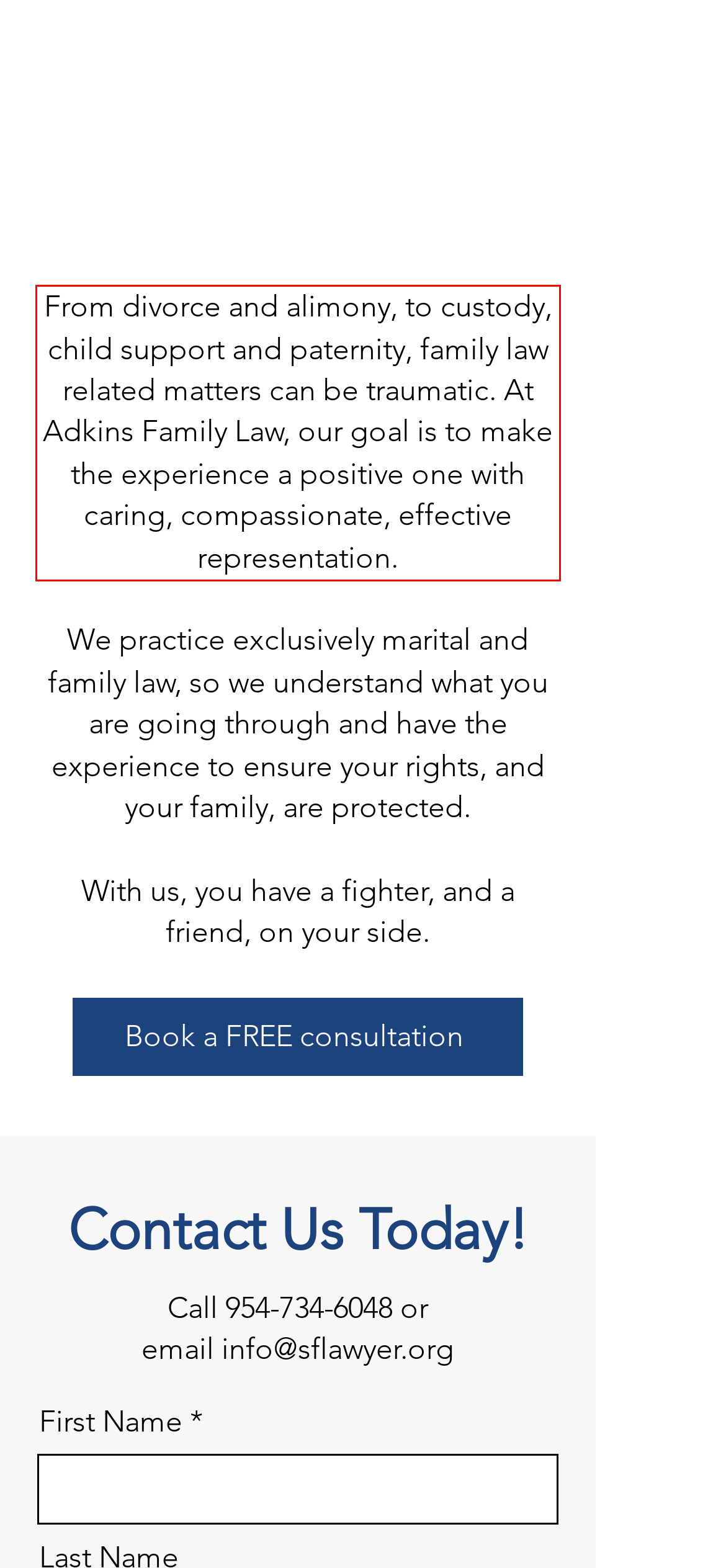Locate the red bounding box in the provided webpage screenshot and use OCR to determine the text content inside it.

From divorce and alimony, to custody, child support and paternity, family law related matters can be traumatic. At Adkins Family Law, our goal is to make the experience a positive one with caring, compassionate, effective representation.